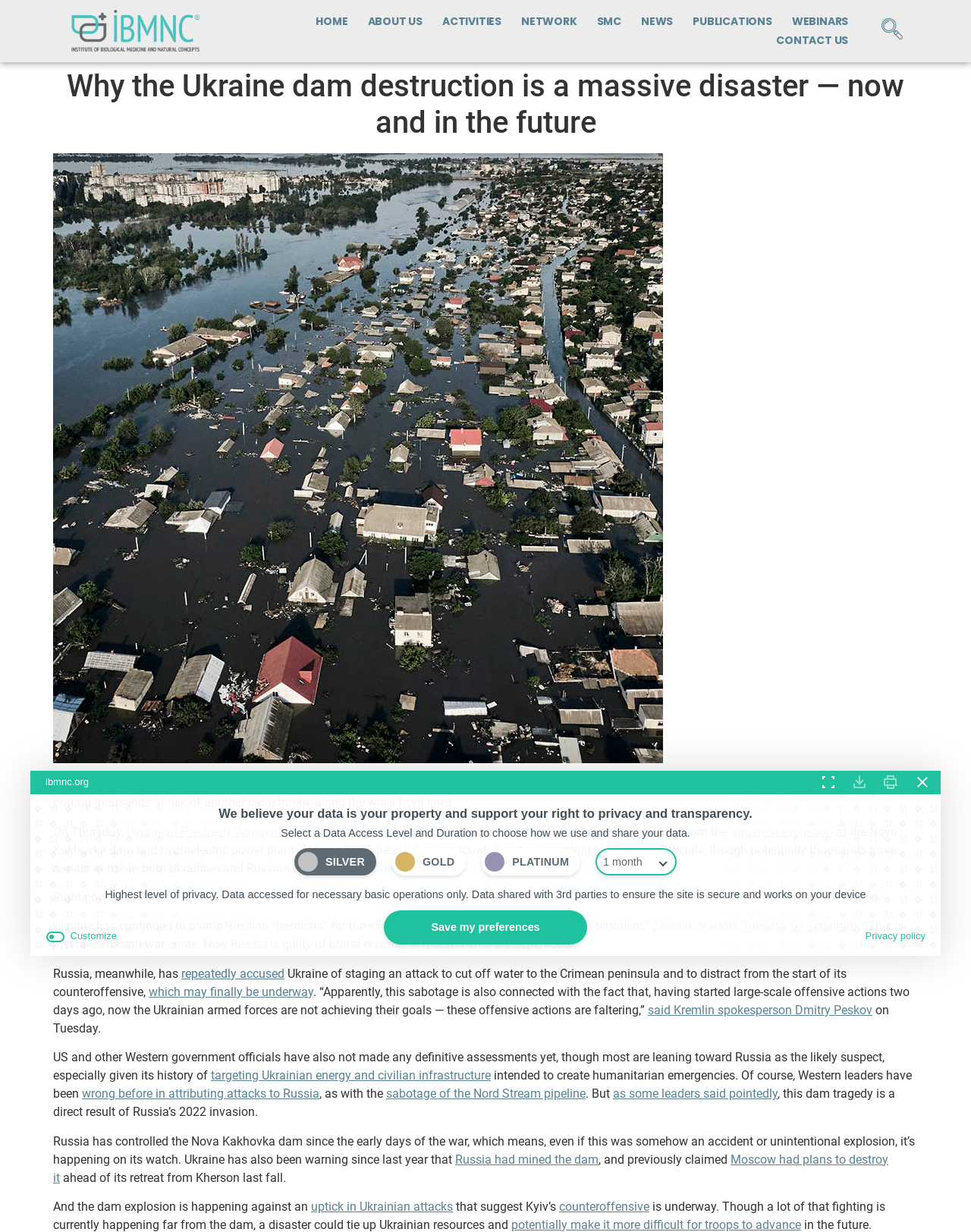Please provide the bounding box coordinates for the element that needs to be clicked to perform the instruction: "Call the clinic". The coordinates must consist of four float numbers between 0 and 1, formatted as [left, top, right, bottom].

None